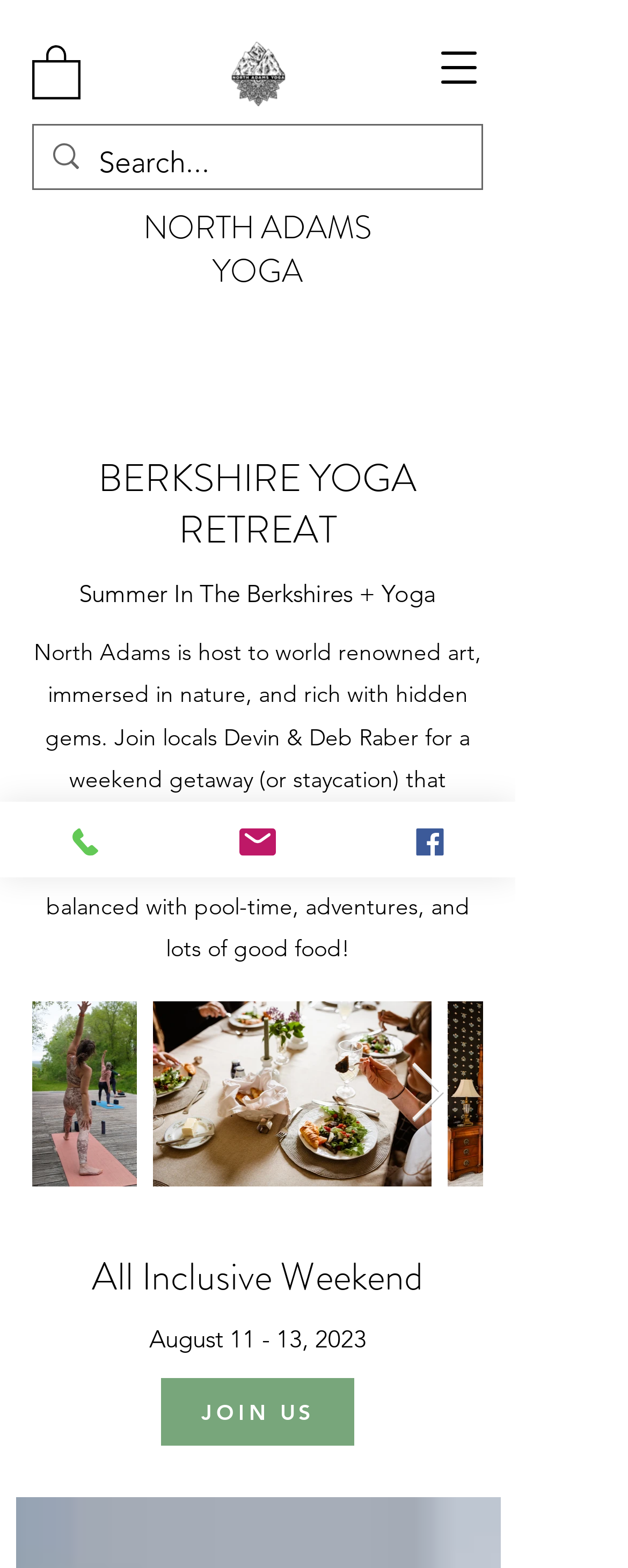Using the element description provided, determine the bounding box coordinates in the format (top-left x, top-left y, bottom-right x, bottom-right y). Ensure that all values are floating point numbers between 0 and 1. Element description: JOIN US

[0.256, 0.879, 0.564, 0.922]